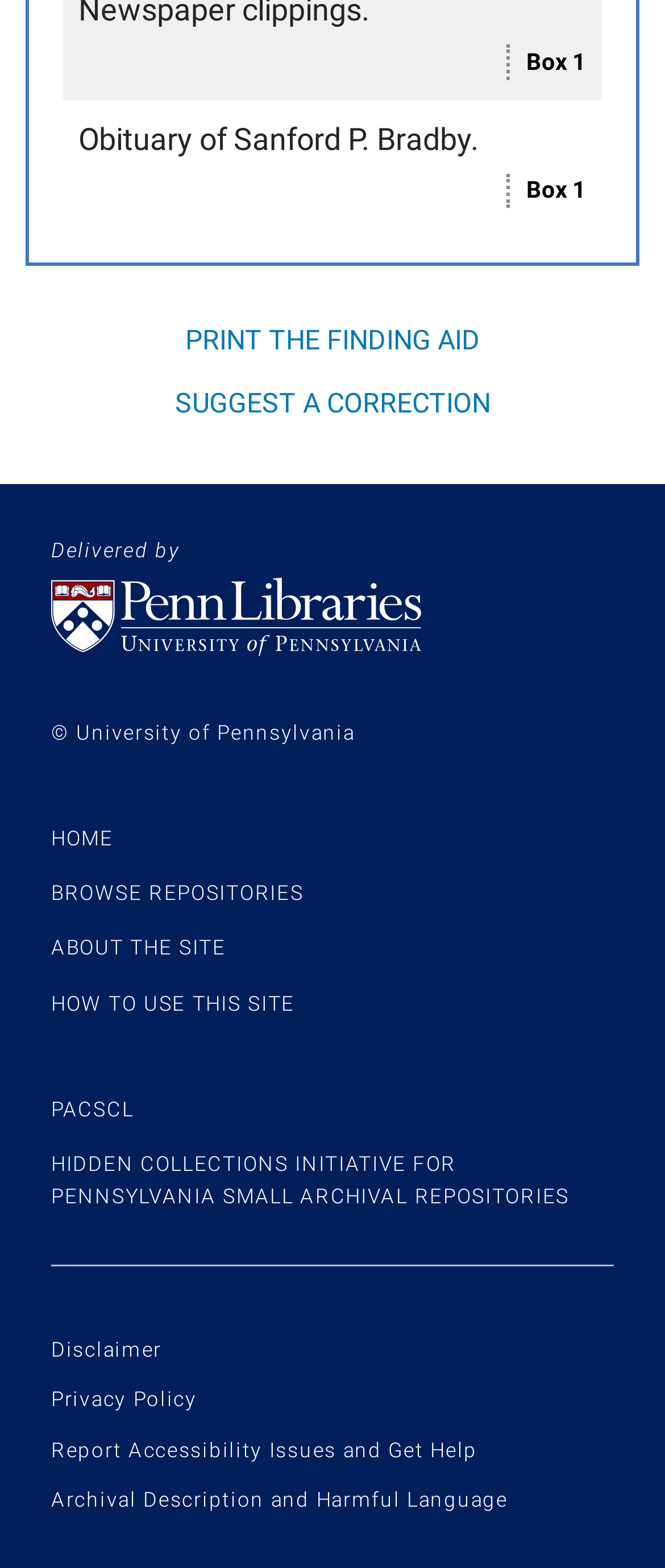Please give a succinct answer to the question in one word or phrase:
What is the name of the university?

University of Pennsylvania